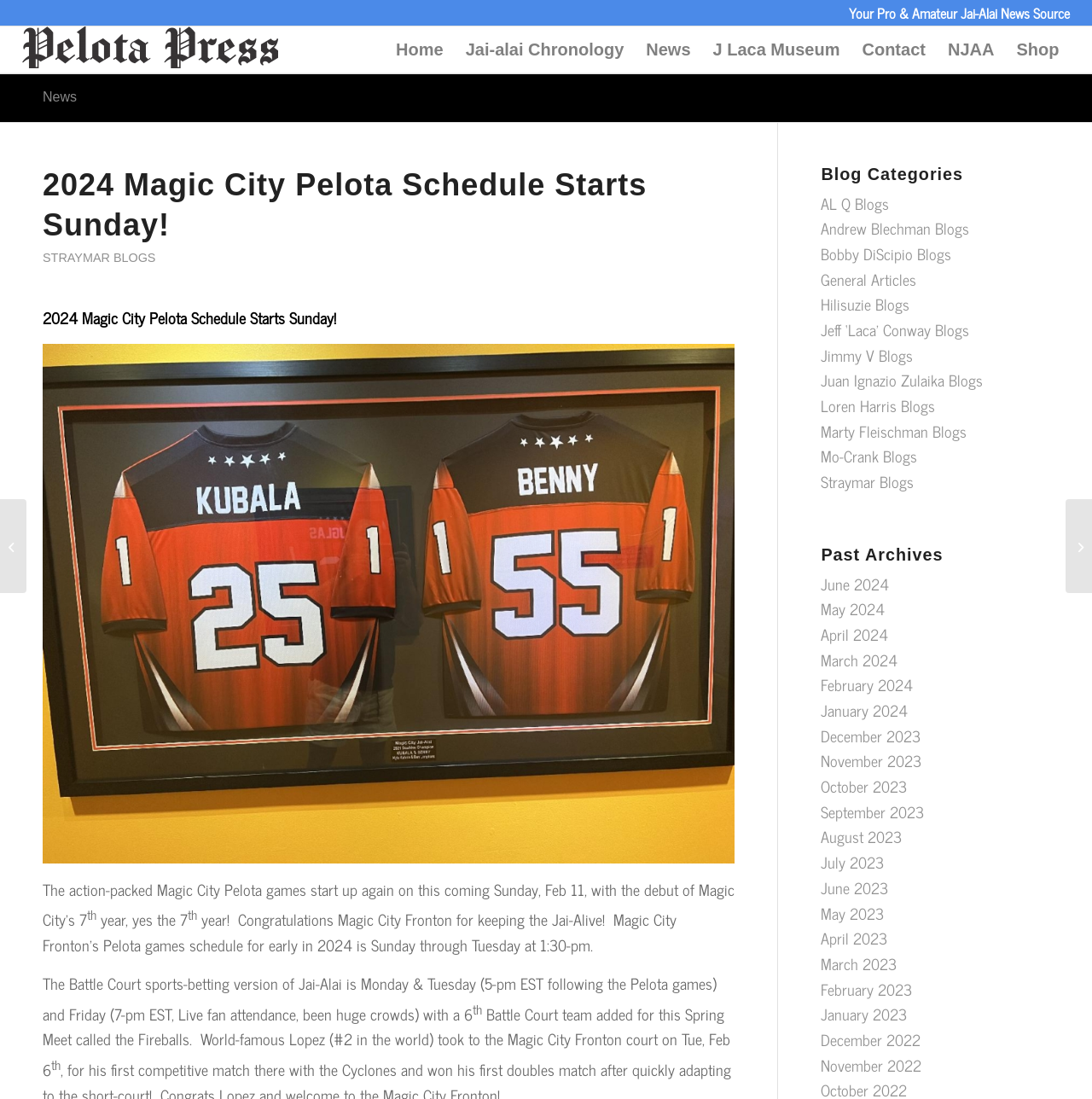From the given element description: "name="email"", find the bounding box for the UI element. Provide the coordinates as four float numbers between 0 and 1, in the order [left, top, right, bottom].

None